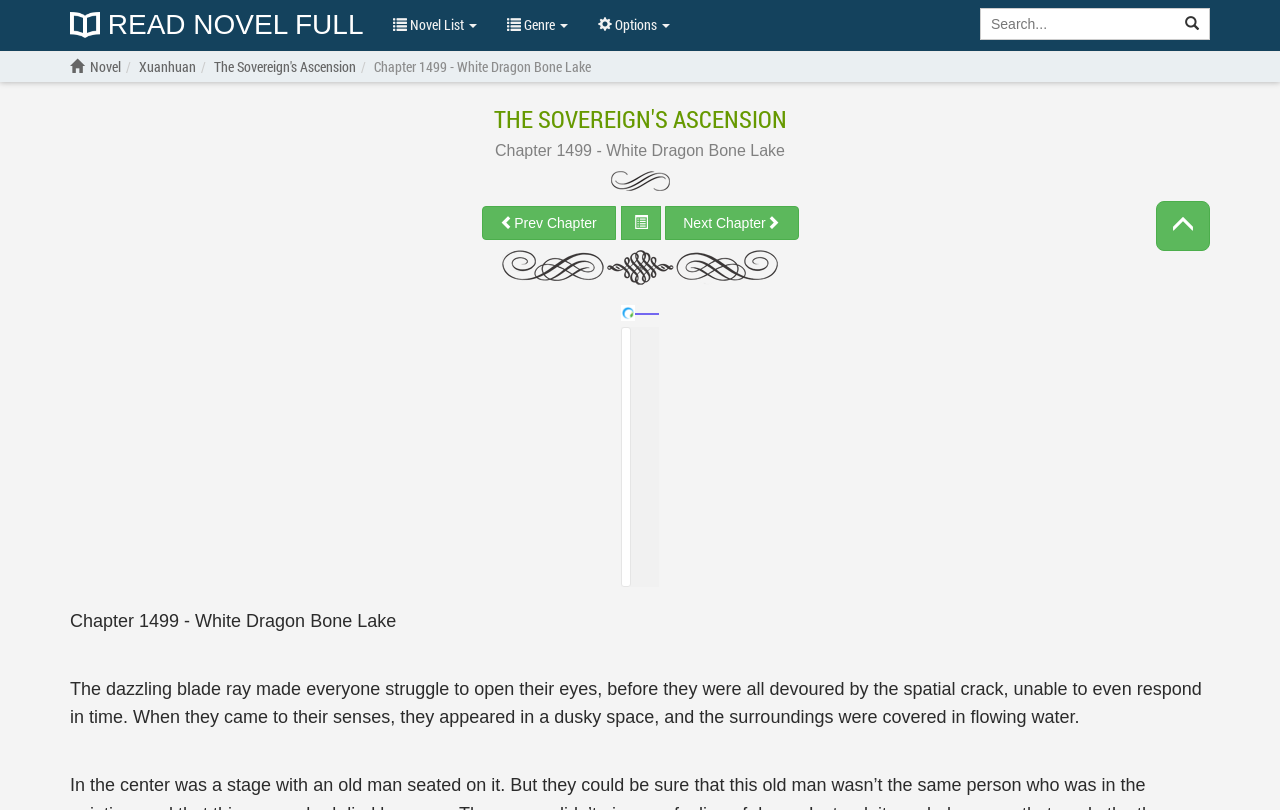Can you pinpoint the bounding box coordinates for the clickable element required for this instruction: "Search for a novel"? The coordinates should be four float numbers between 0 and 1, i.e., [left, top, right, bottom].

[0.766, 0.01, 0.919, 0.049]